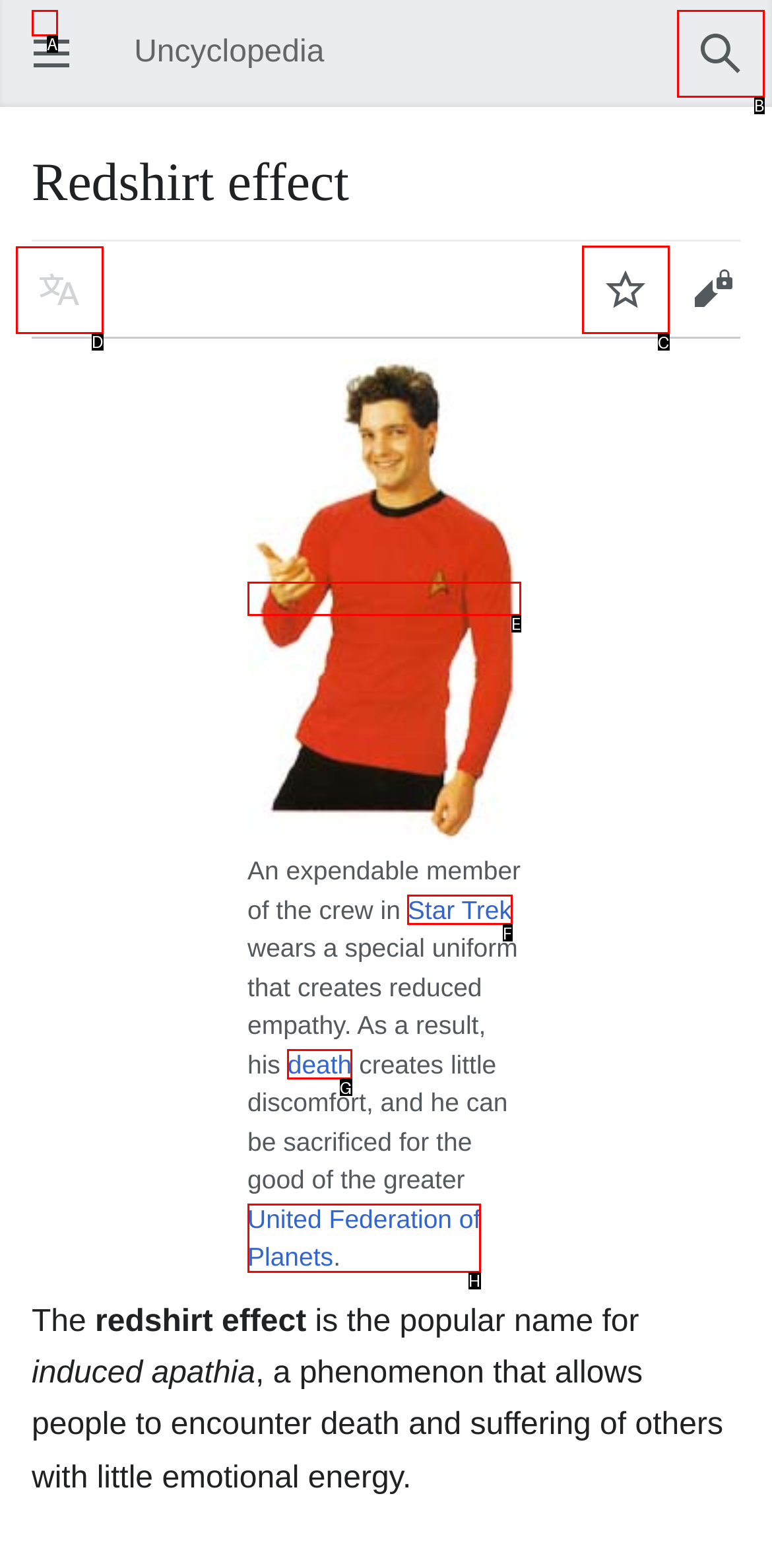To achieve the task: Watch the page, indicate the letter of the correct choice from the provided options.

C